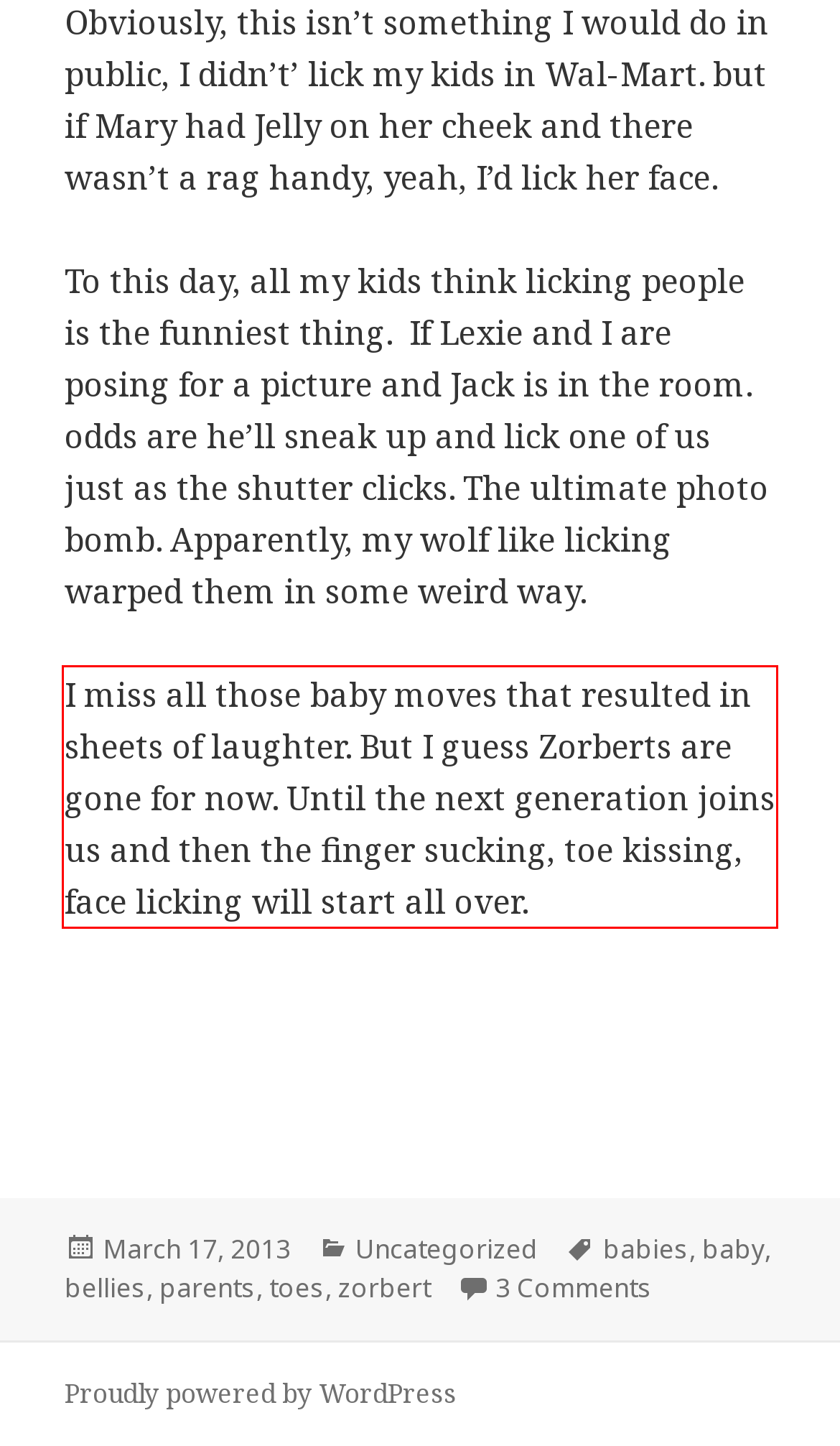Given the screenshot of the webpage, identify the red bounding box, and recognize the text content inside that red bounding box.

I miss all those baby moves that resulted in sheets of laughter. But I guess Zorberts are gone for now. Until the next generation joins us and then the finger sucking, toe kissing, face licking will start all over.